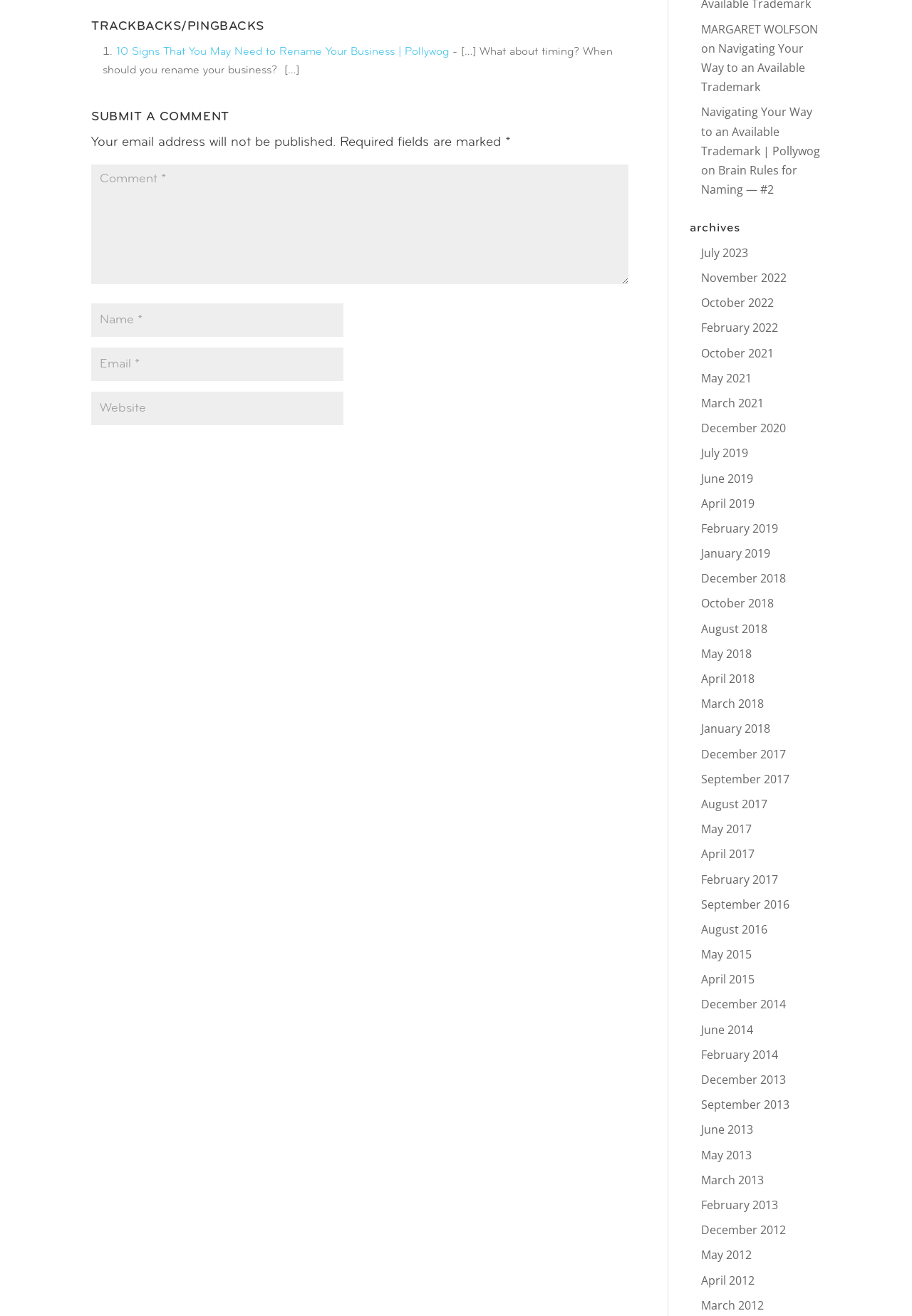Highlight the bounding box coordinates of the element you need to click to perform the following instruction: "Visit the archives."

[0.756, 0.168, 0.9, 0.185]